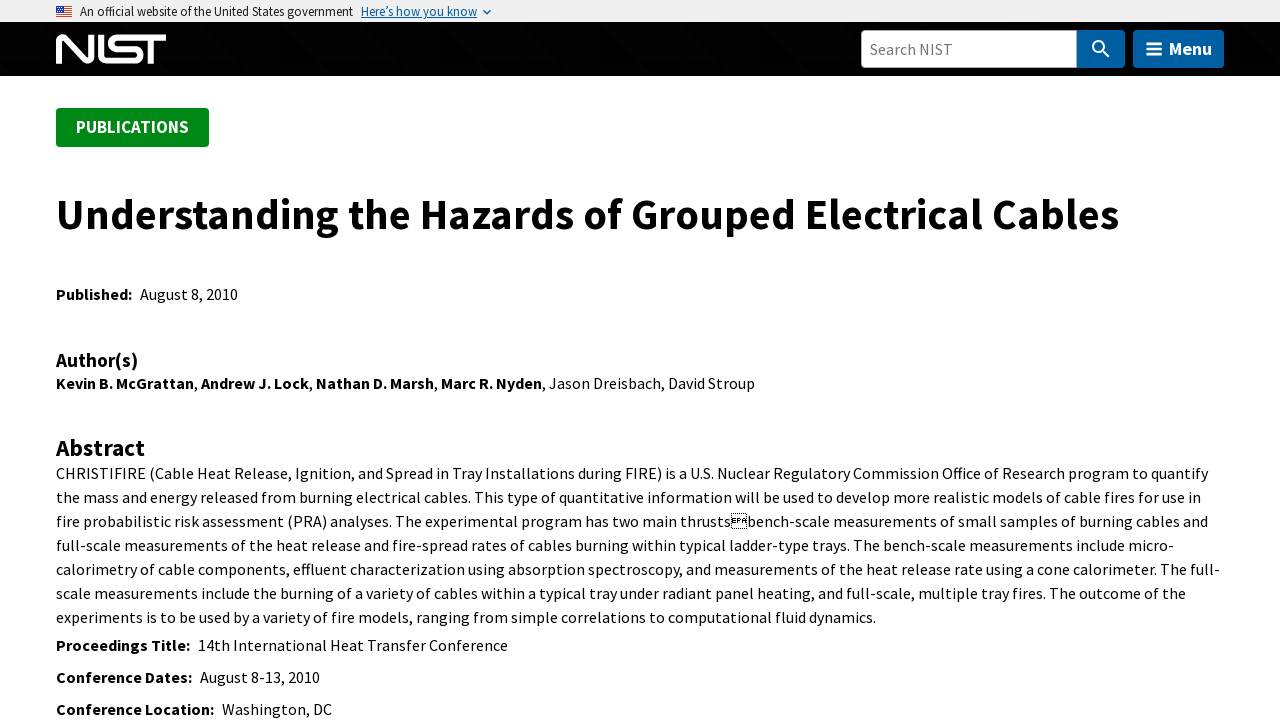Please respond to the question using a single word or phrase:
What is the name of the government agency?

NIST